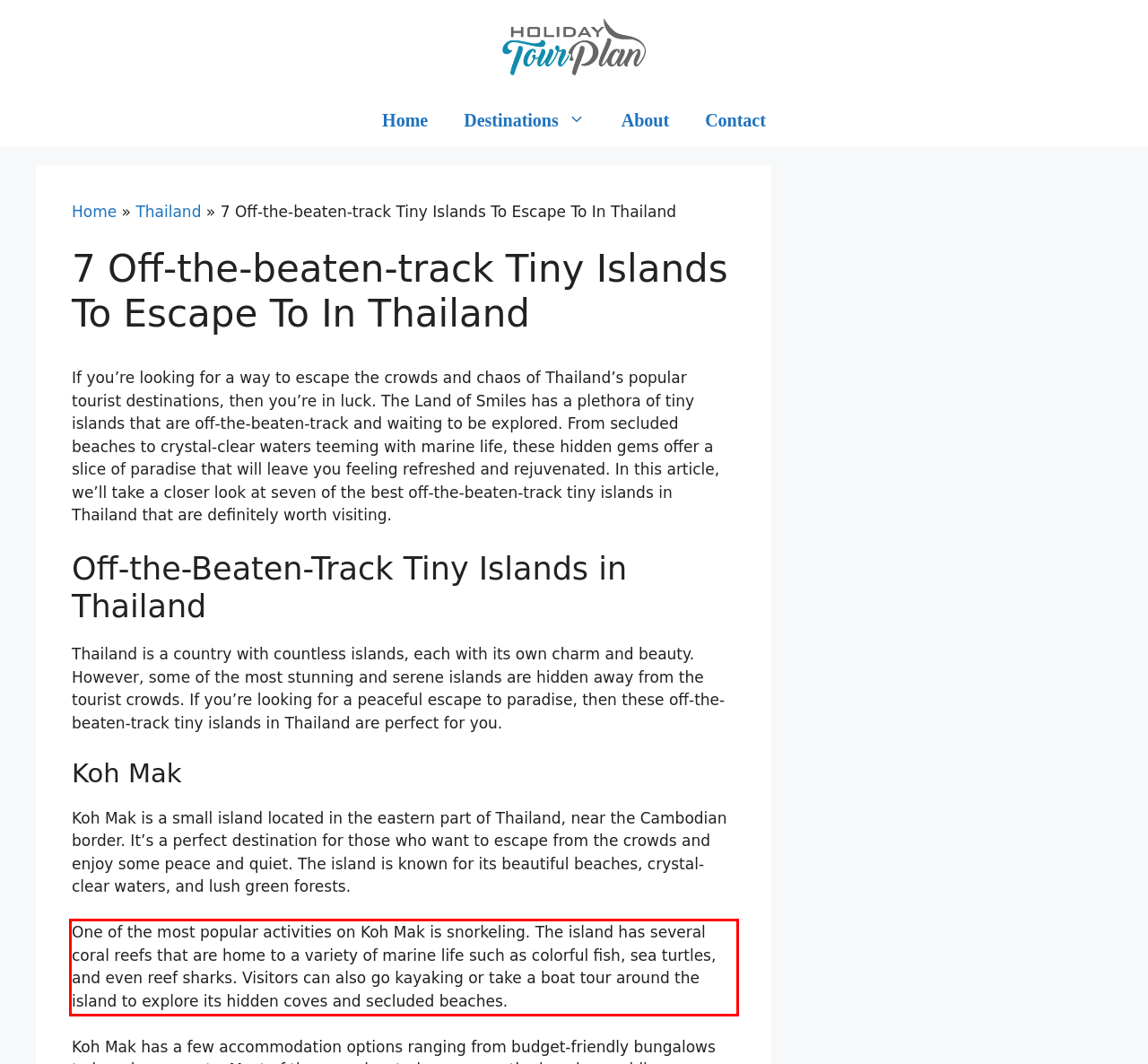Please extract the text content from the UI element enclosed by the red rectangle in the screenshot.

One of the most popular activities on Koh Mak is snorkeling. The island has several coral reefs that are home to a variety of marine life such as colorful fish, sea turtles, and even reef sharks. Visitors can also go kayaking or take a boat tour around the island to explore its hidden coves and secluded beaches.